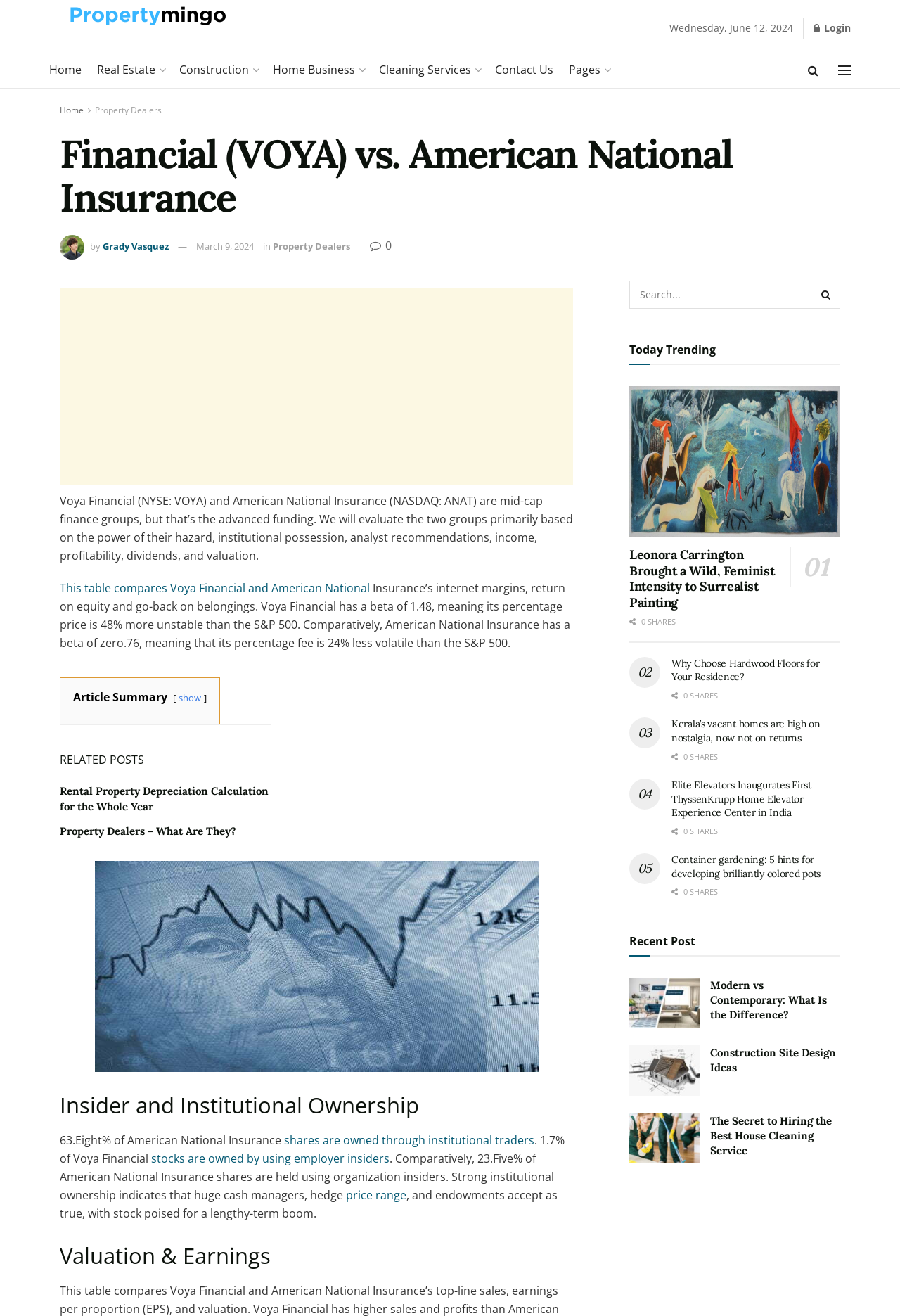Using details from the image, please answer the following question comprehensively:
What is the name of the author of the article?

I found the name of the author by looking at the section below the title, where it says 'by Grady Vasquez' in a static text element.